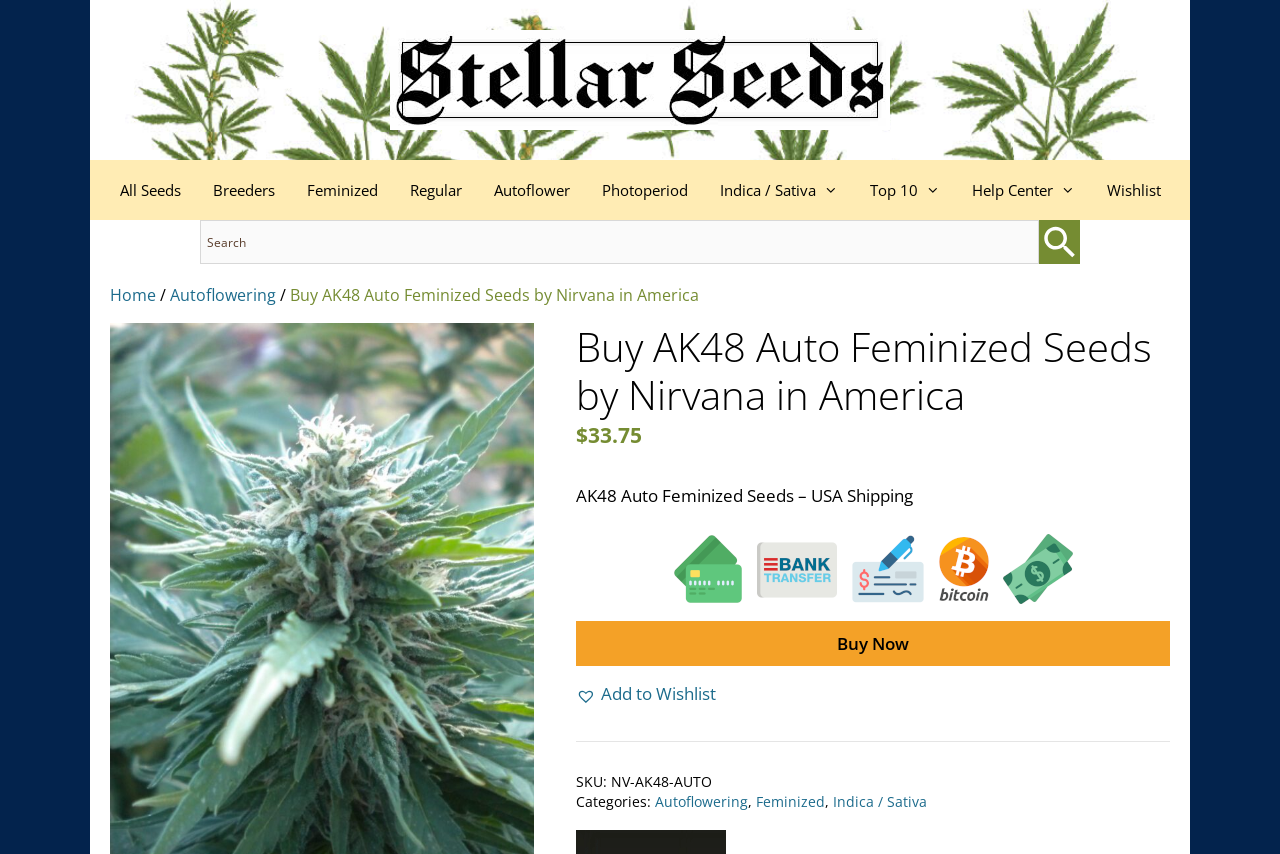Provide the bounding box coordinates for the specified HTML element described in this description: "Autoflowering". The coordinates should be four float numbers ranging from 0 to 1, in the format [left, top, right, bottom].

[0.512, 0.928, 0.585, 0.95]